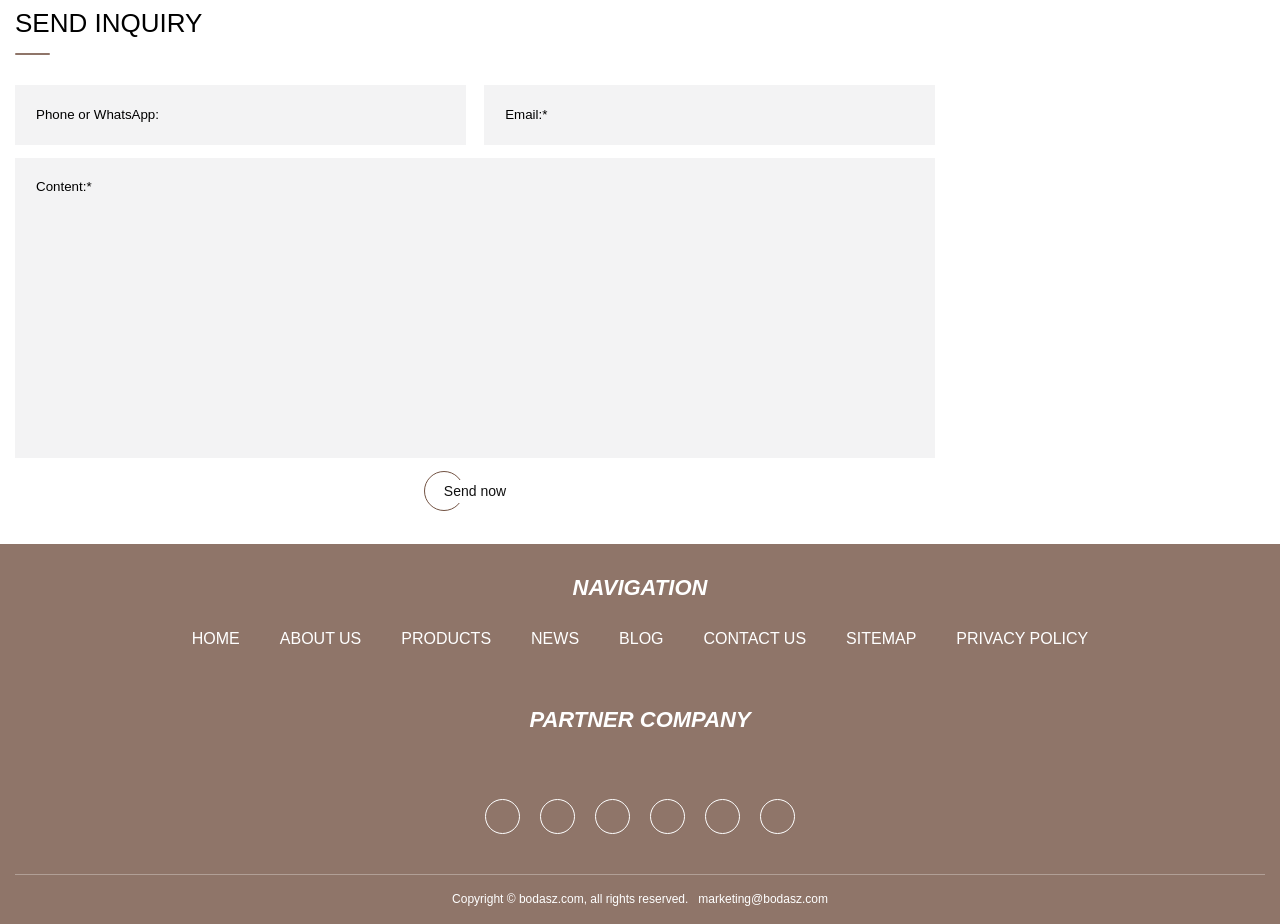Predict the bounding box coordinates of the UI element that matches this description: "Tech". The coordinates should be in the format [left, top, right, bottom] with each value between 0 and 1.

None